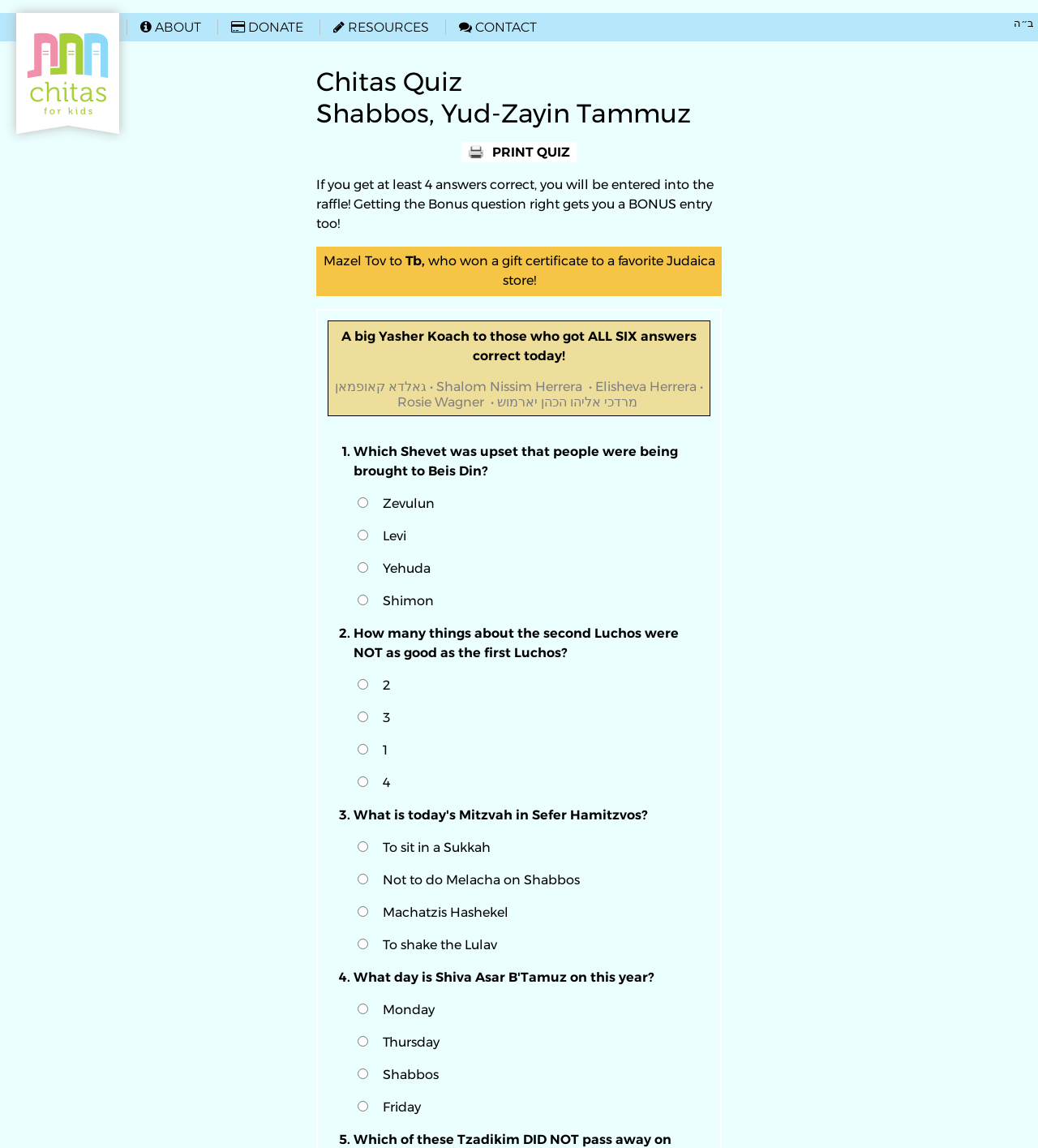Answer the question below with a single word or a brief phrase: 
What is the bonus question about?

Not mentioned